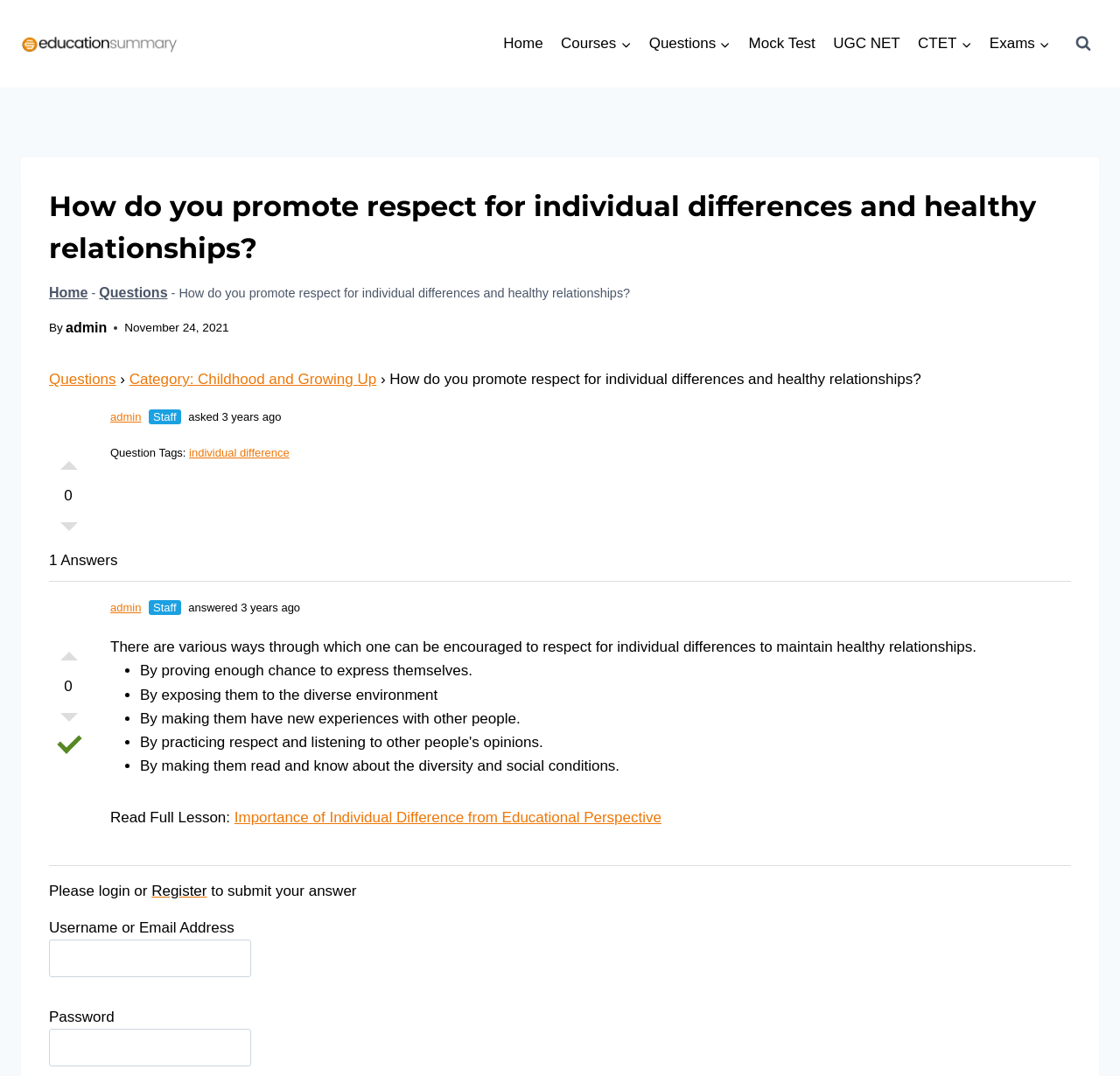Who asked the question 'How do you promote respect for individual differences and healthy relationships?'?
Make sure to answer the question with a detailed and comprehensive explanation.

The question was asked by 'admin Staff' as indicated by the text 'asked by admin Staff 3 years ago' below the question title.